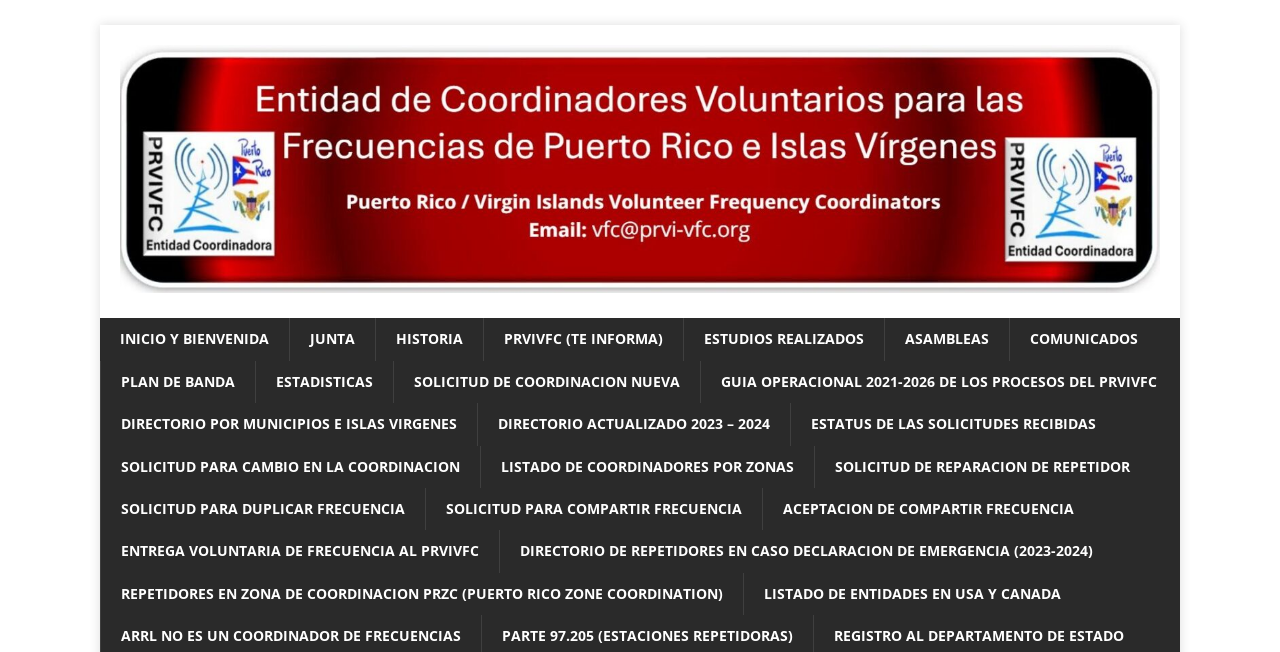Provide a one-word or short-phrase answer to the question:
How many links are there on the webpage?

33